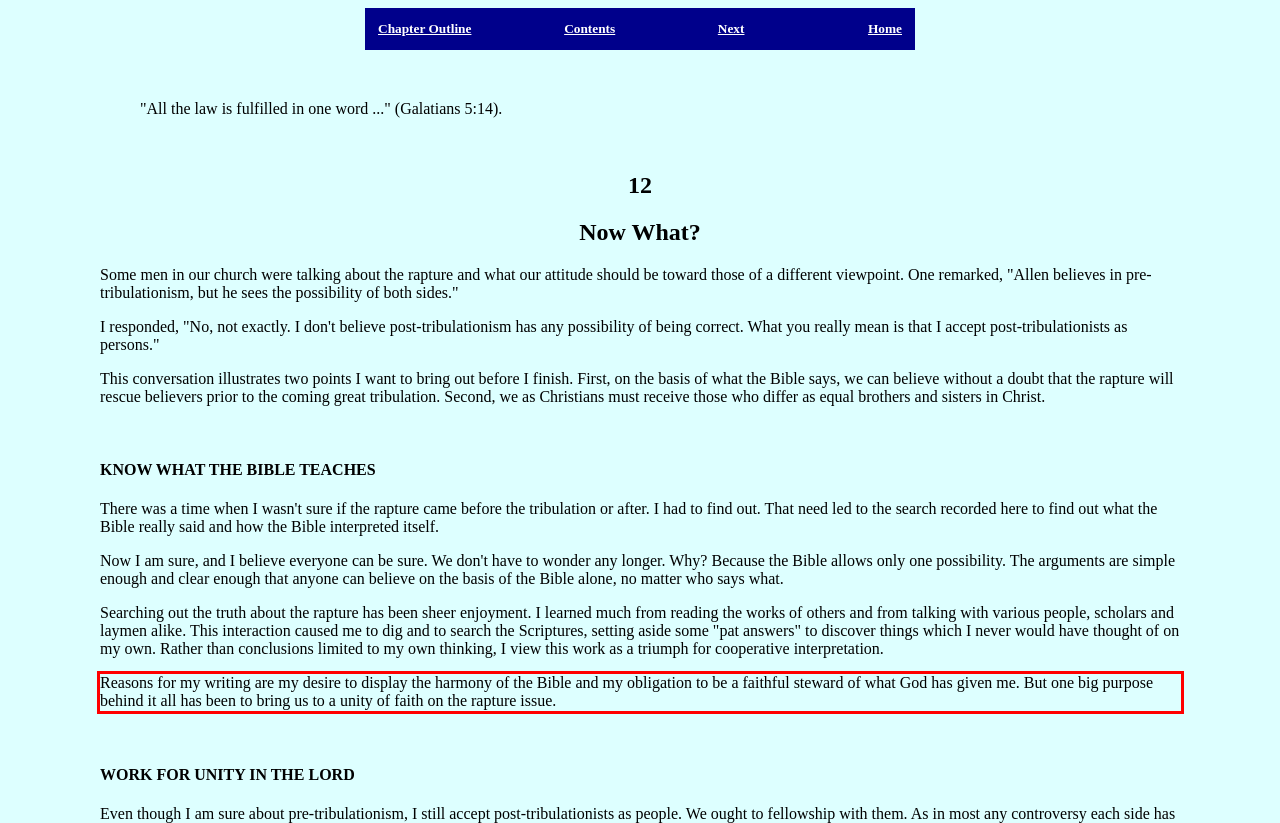Given the screenshot of a webpage, identify the red rectangle bounding box and recognize the text content inside it, generating the extracted text.

Reasons for my writing are my desire to display the harmony of the Bible and my obligation to be a faithful steward of what God has given me. But one big purpose behind it all has been to bring us to a unity of faith on the rapture issue.